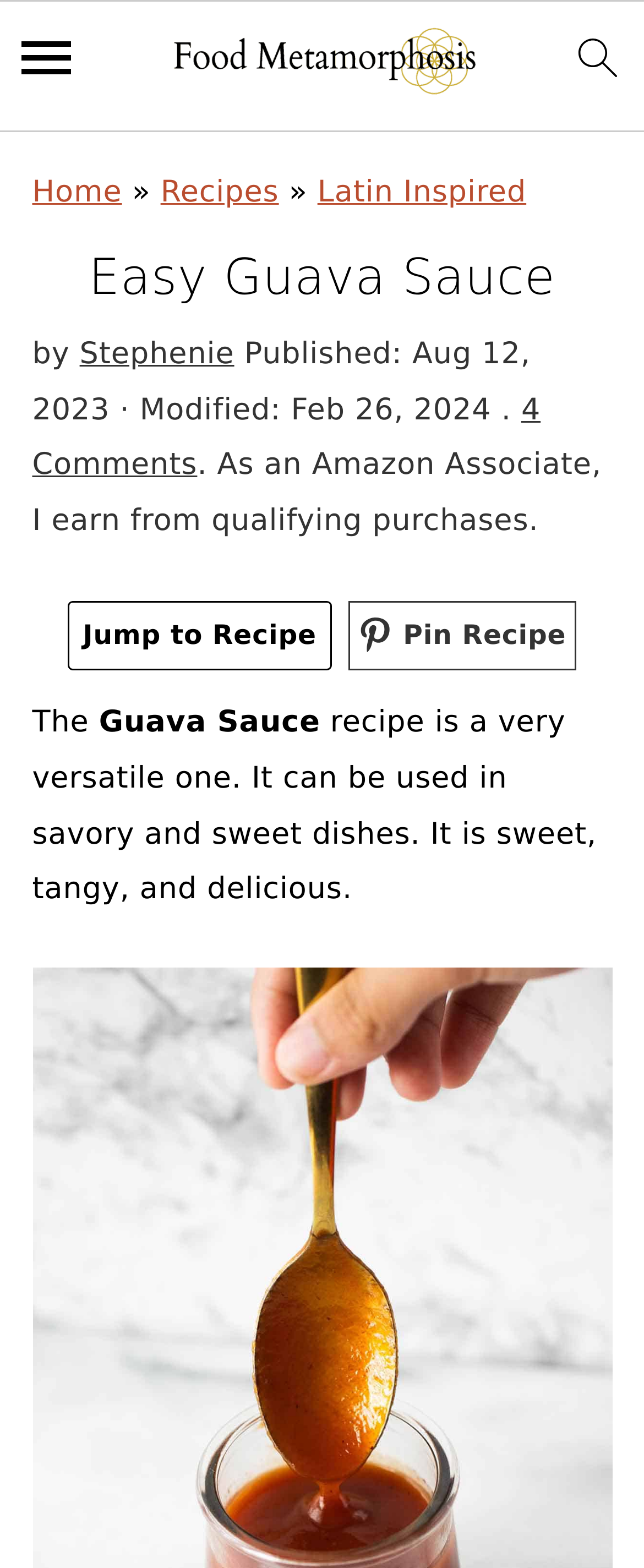Please specify the bounding box coordinates of the clickable region to carry out the following instruction: "view comments". The coordinates should be four float numbers between 0 and 1, in the format [left, top, right, bottom].

[0.05, 0.25, 0.839, 0.308]